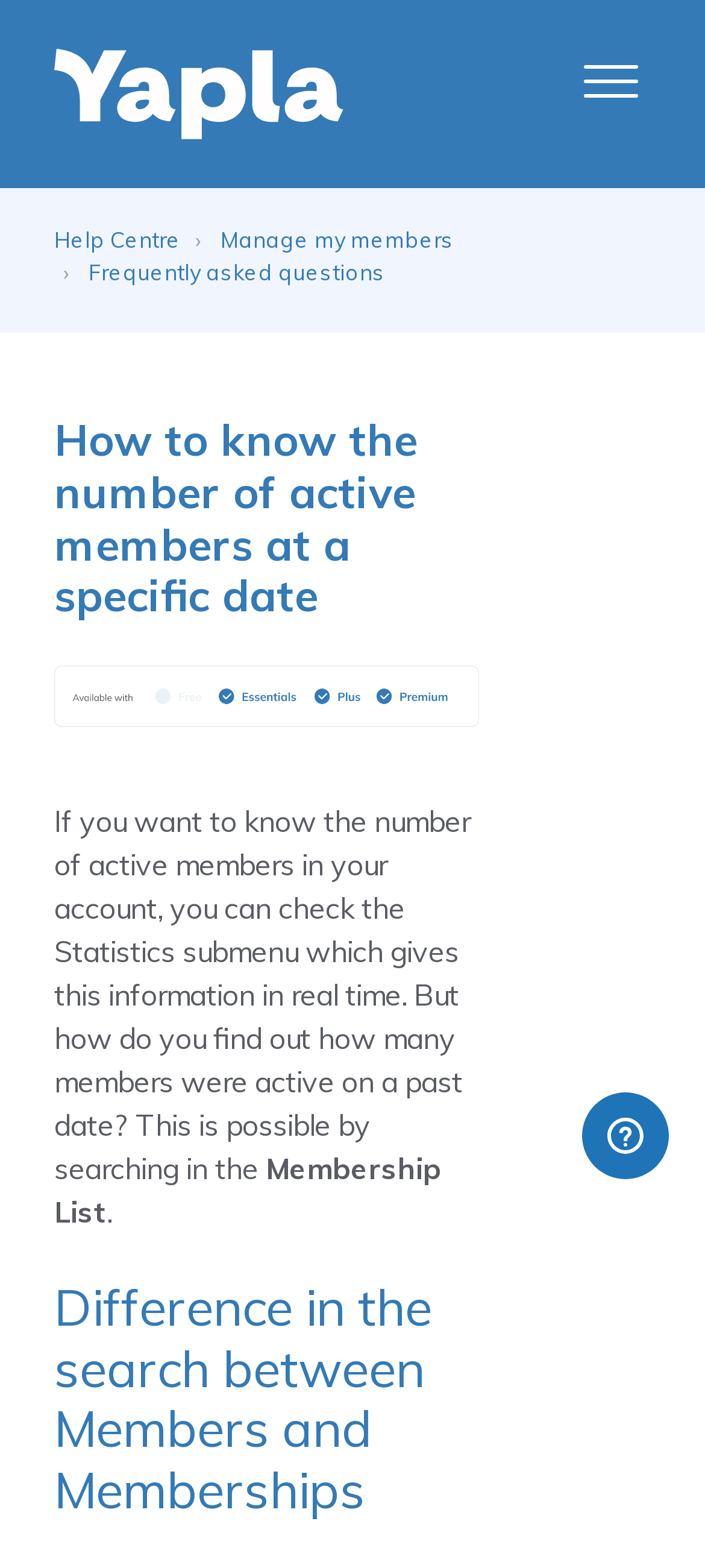Bounding box coordinates are to be given in the format (top-left x, top-left y, bottom-right x, bottom-right y). All values must be floating point numbers between 0 and 1. Provide the bounding box coordinate for the UI element described as: title="Home"

[0.077, 0.031, 0.486, 0.089]